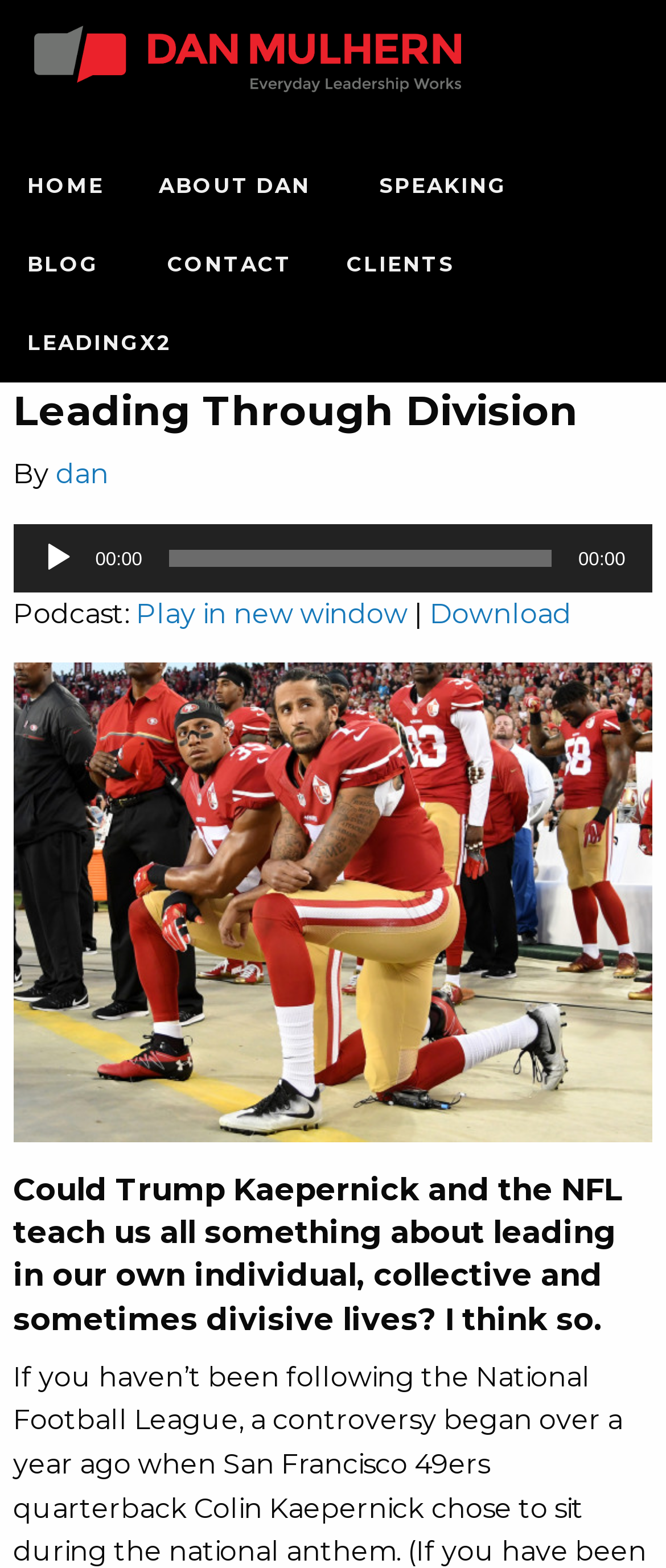Highlight the bounding box coordinates of the region I should click on to meet the following instruction: "Play the audio".

[0.061, 0.345, 0.112, 0.367]